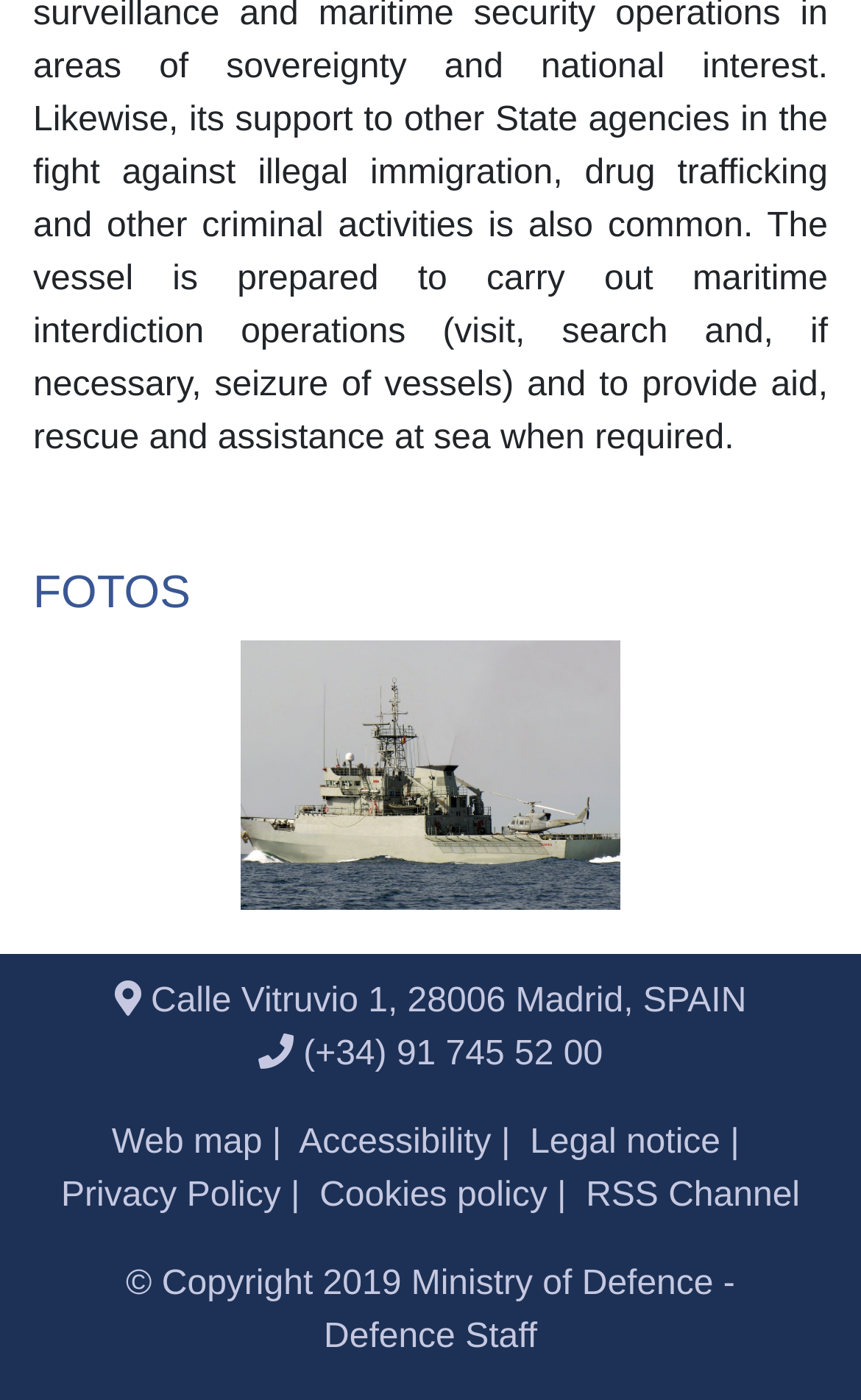What is the copyright year of the Ministry of Defence website?
Please provide a single word or phrase as the answer based on the screenshot.

2019